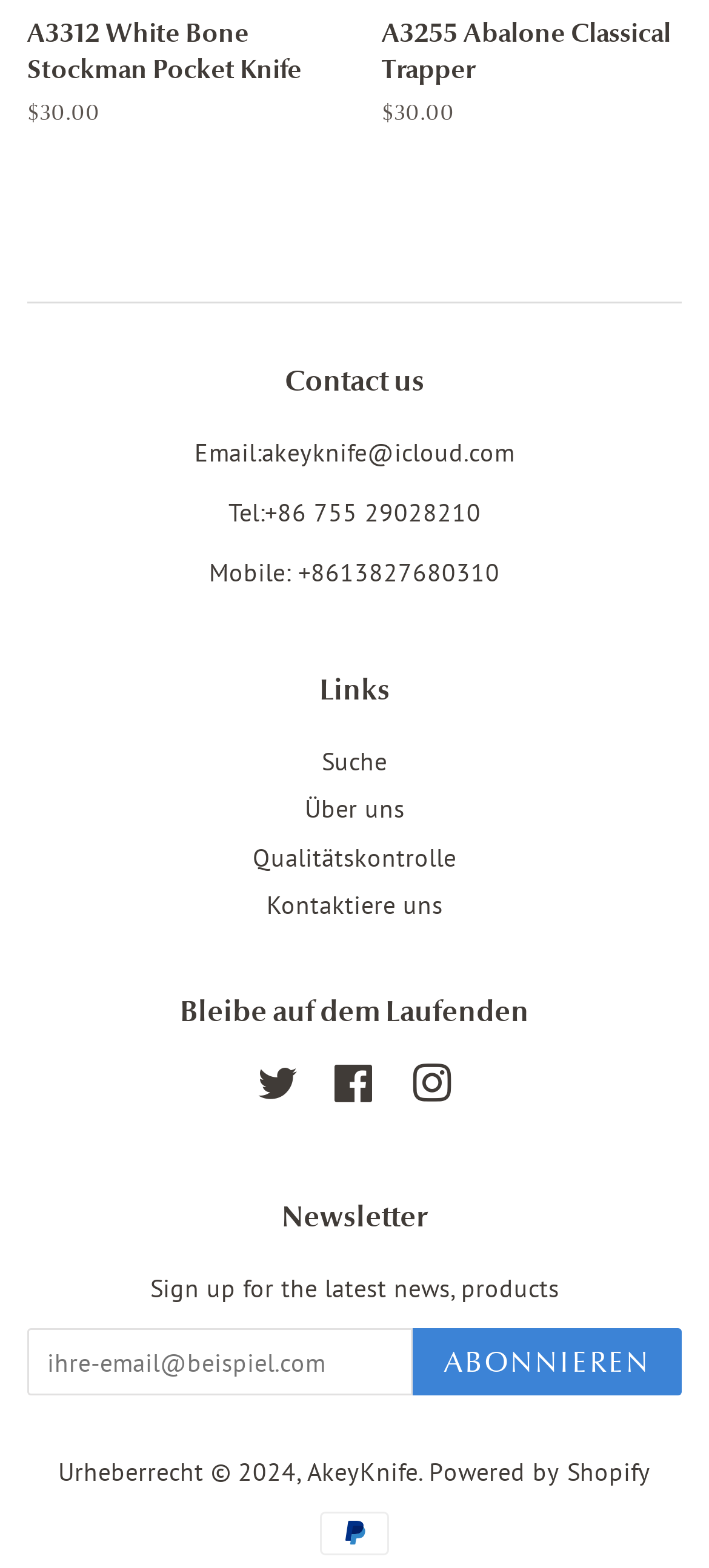Find the bounding box coordinates of the clickable area required to complete the following action: "Contact us via email".

[0.274, 0.278, 0.726, 0.299]